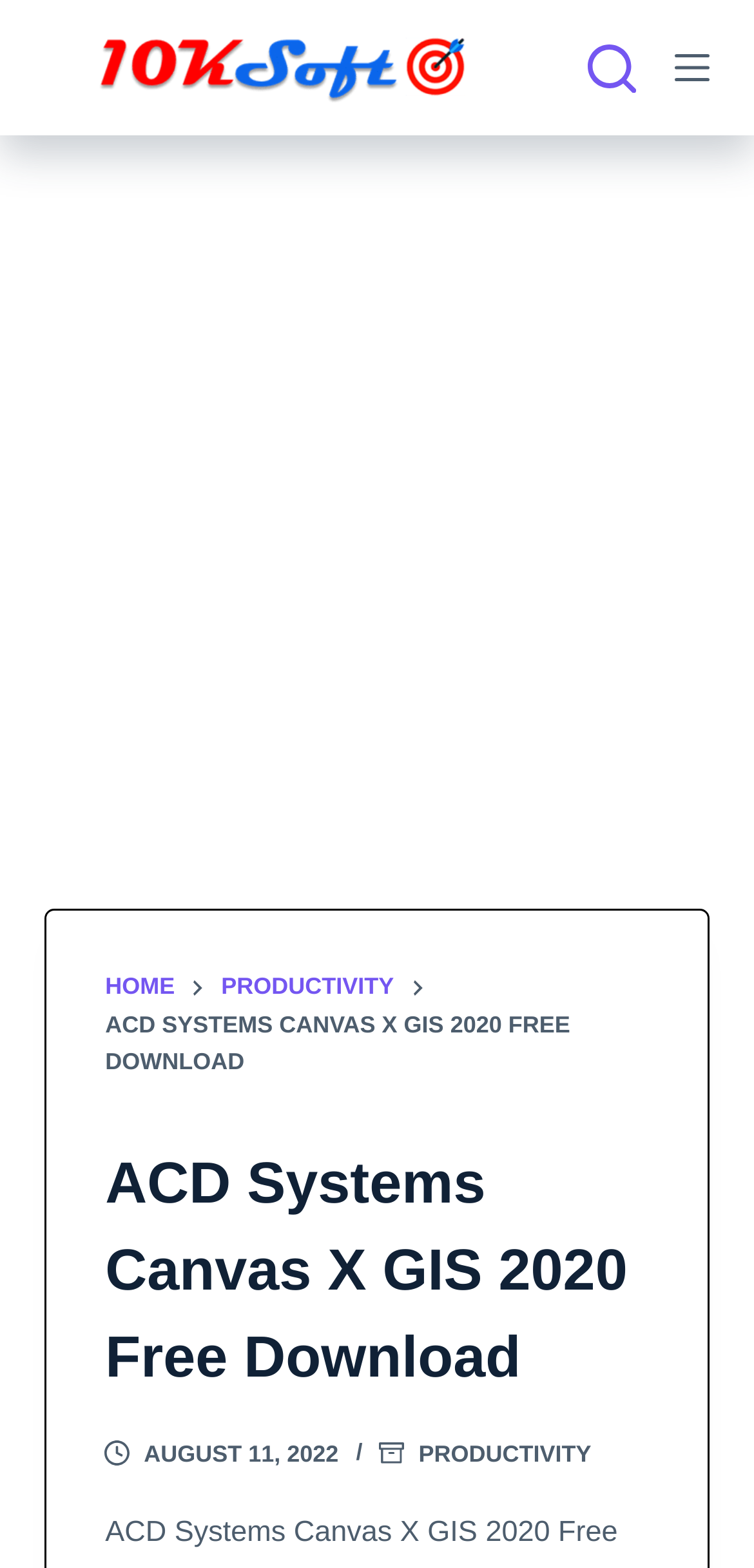Give a one-word or one-phrase response to the question:
What is the name of the software being discussed?

ACD Systems Canvas X GIS 2020